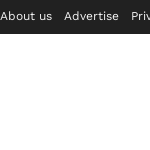What is the design goal of the logo?
Can you give a detailed and elaborate answer to the question?

The logo's clean and professional design aims to establish trust and credibility with the audience, inviting them to explore the website further, which implies that the design goal is to create a sense of reliability and authority.